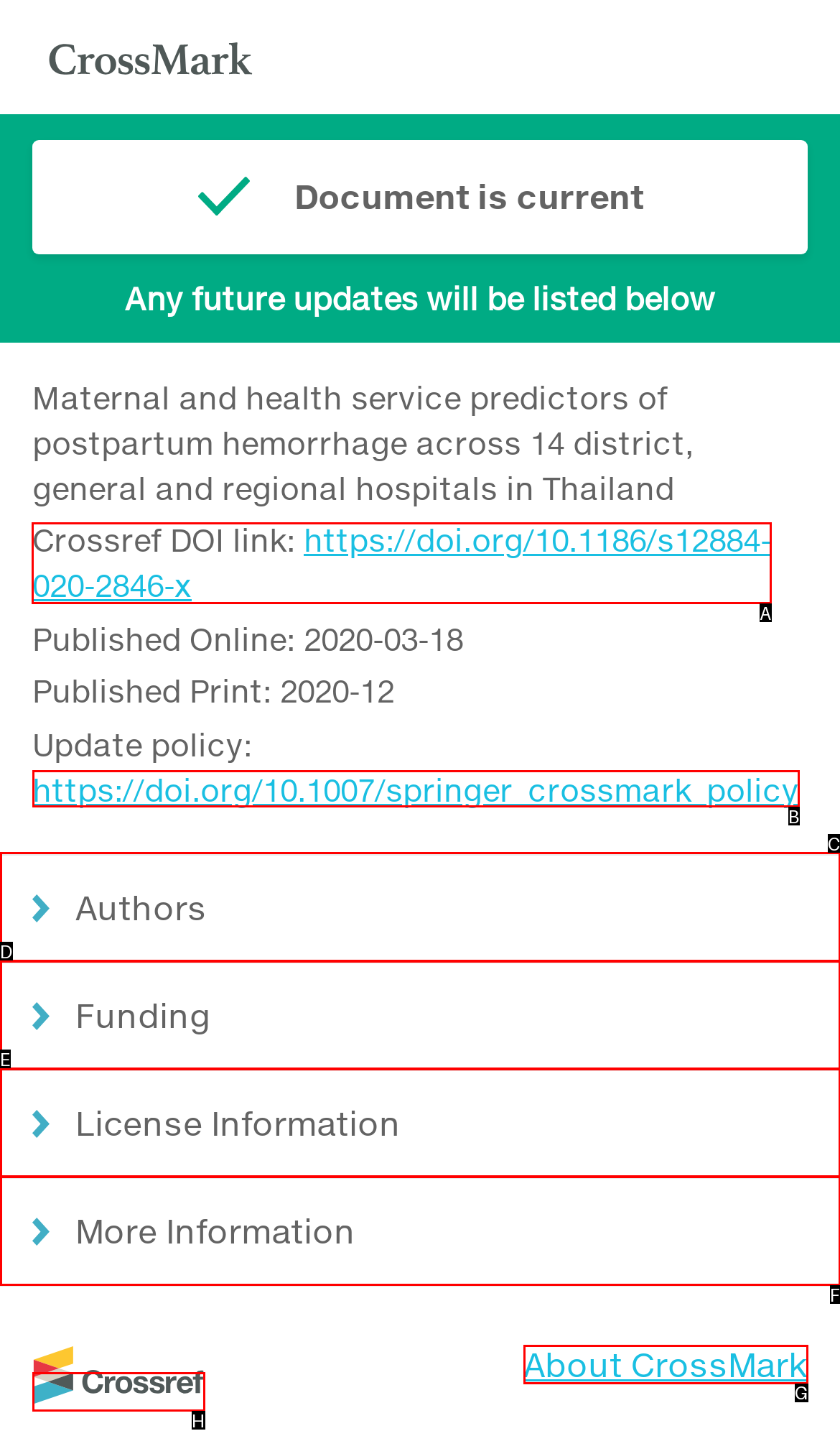Indicate the HTML element that should be clicked to perform the task: Access the Crossref DOI link Reply with the letter corresponding to the chosen option.

A